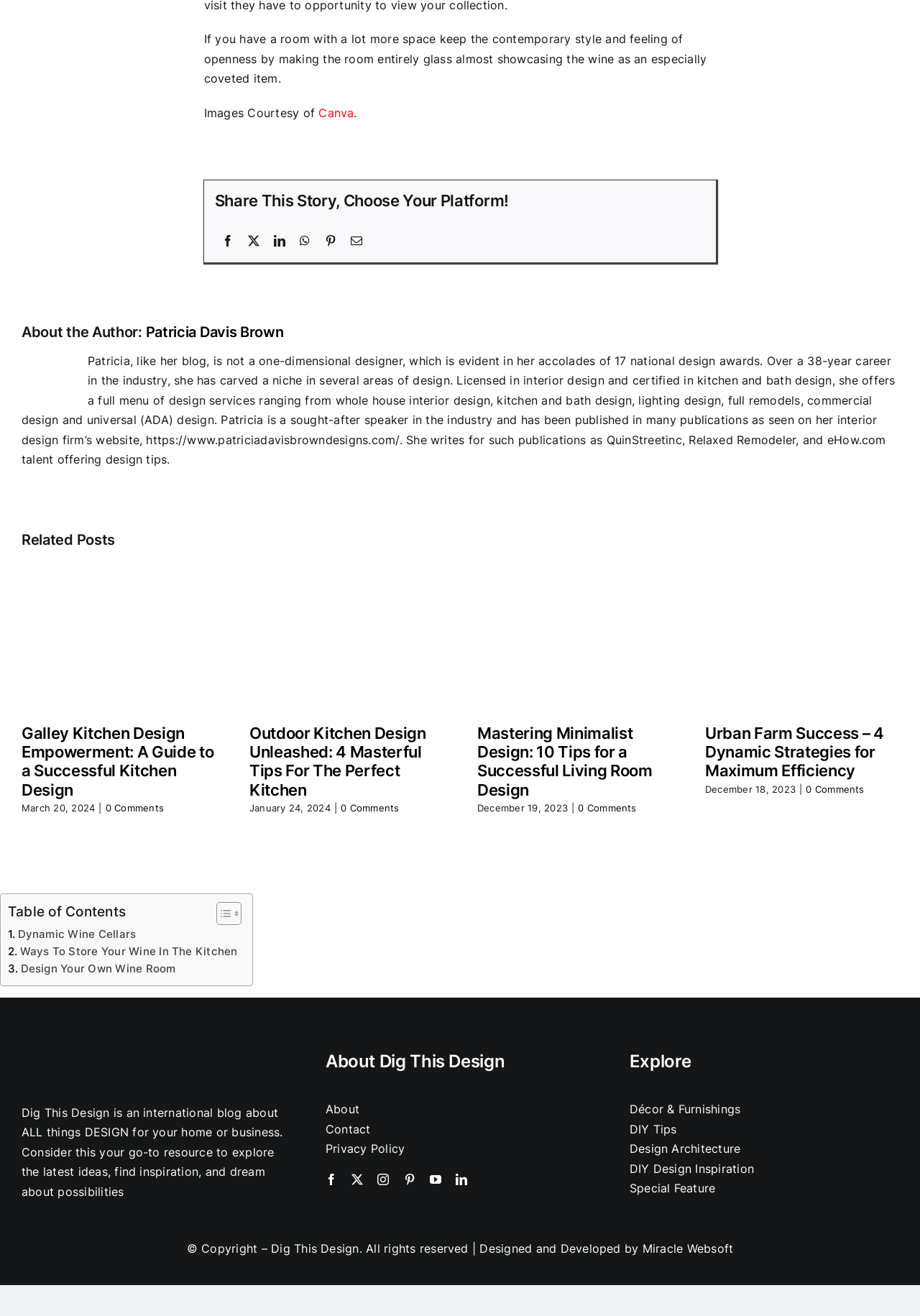Answer in one word or a short phrase: 
How many related posts are shown?

4